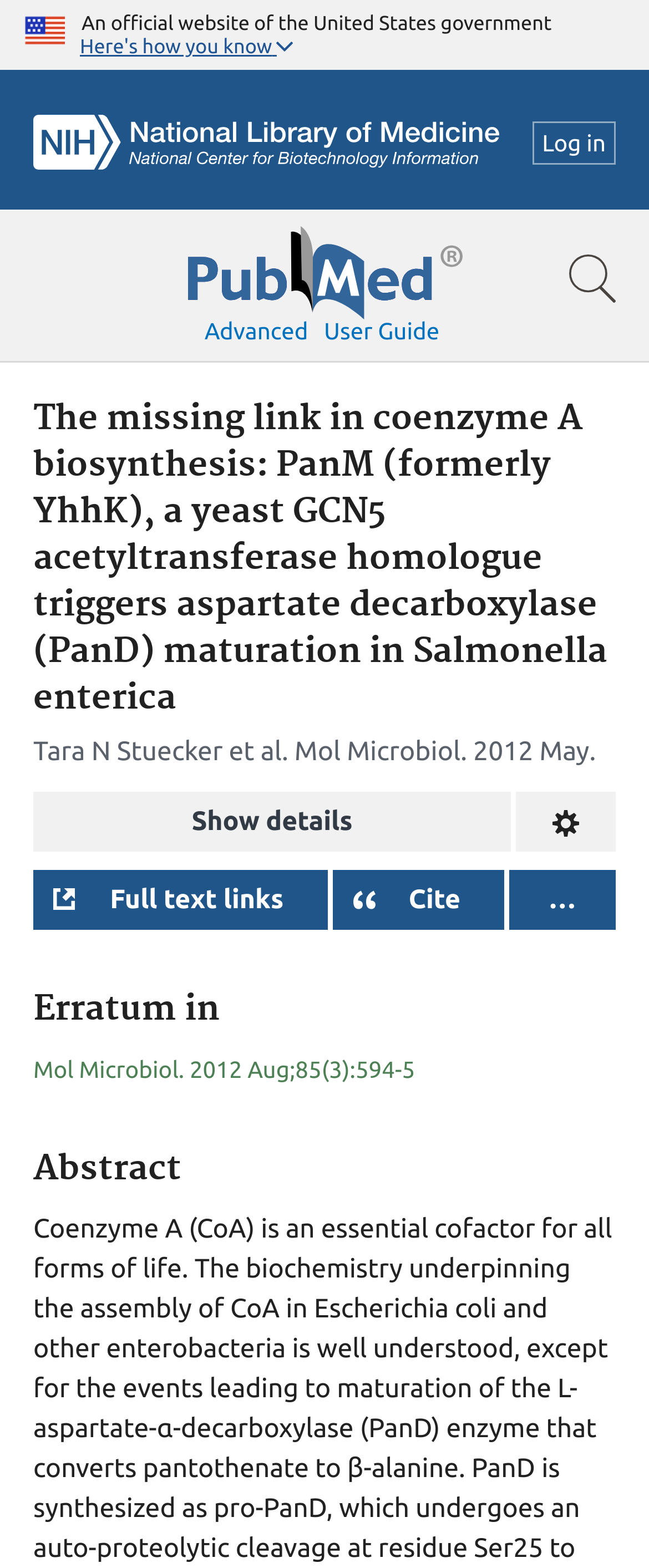Determine the bounding box coordinates for the area that should be clicked to carry out the following instruction: "View the full article details".

[0.051, 0.505, 0.787, 0.543]